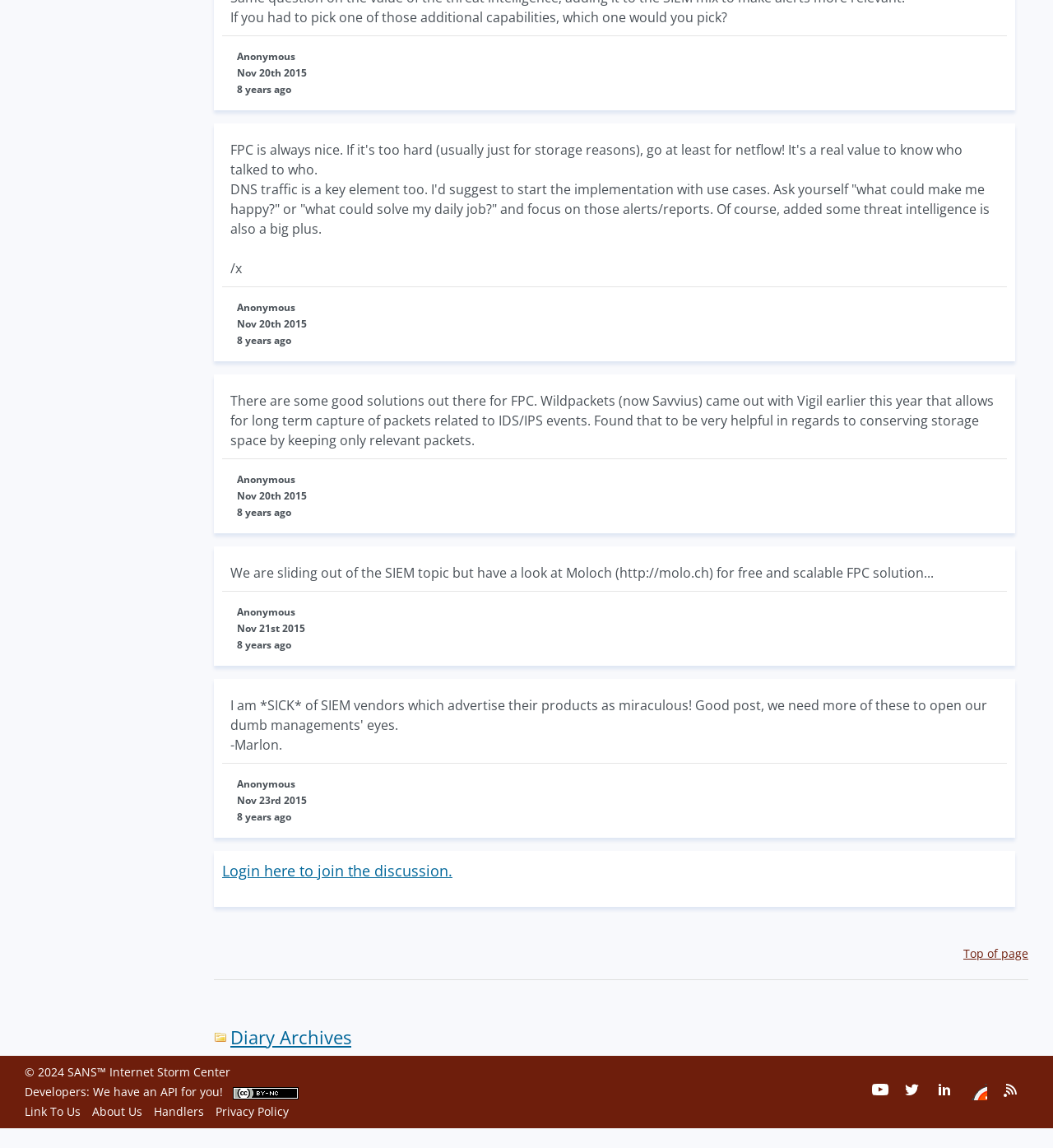Pinpoint the bounding box coordinates of the element that must be clicked to accomplish the following instruction: "Check 'Creative Commons License'". The coordinates should be in the format of four float numbers between 0 and 1, i.e., [left, top, right, bottom].

[0.221, 0.947, 0.284, 0.958]